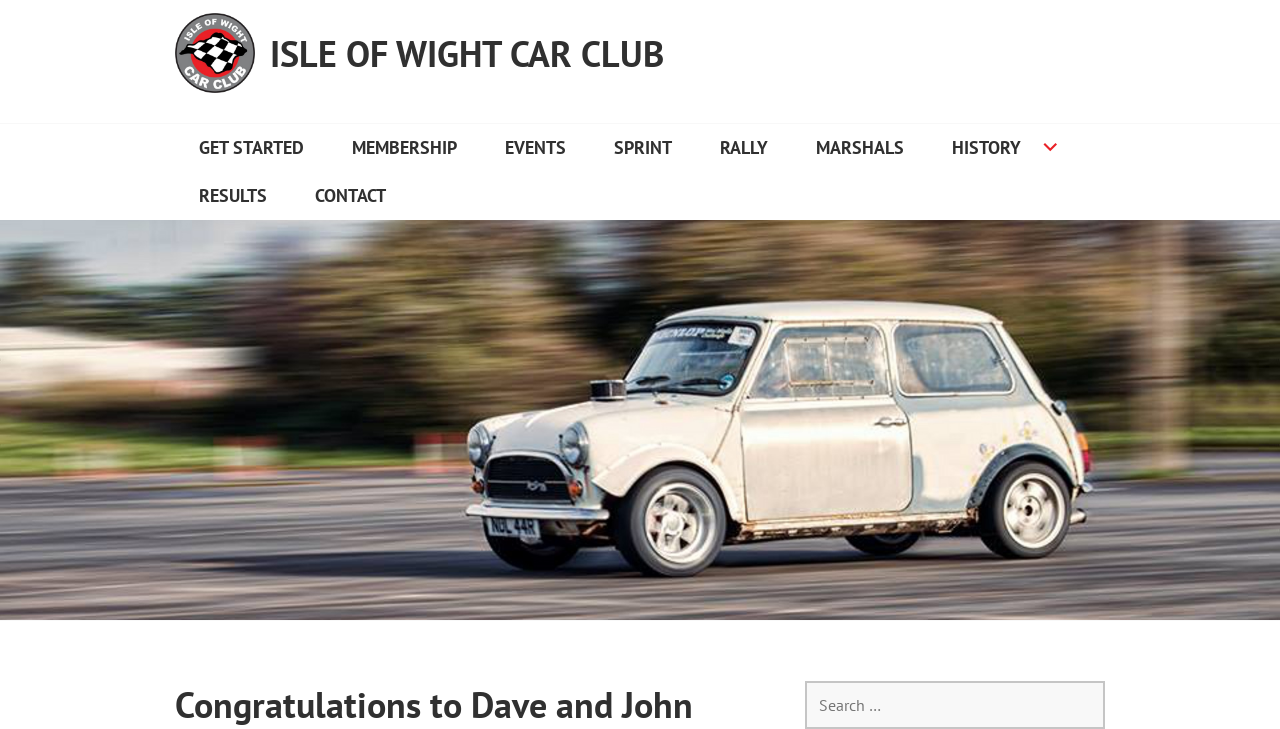Find the bounding box coordinates of the element you need to click on to perform this action: 'Search for something'. The coordinates should be represented by four float values between 0 and 1, in the format [left, top, right, bottom].

[0.629, 0.934, 0.863, 1.0]